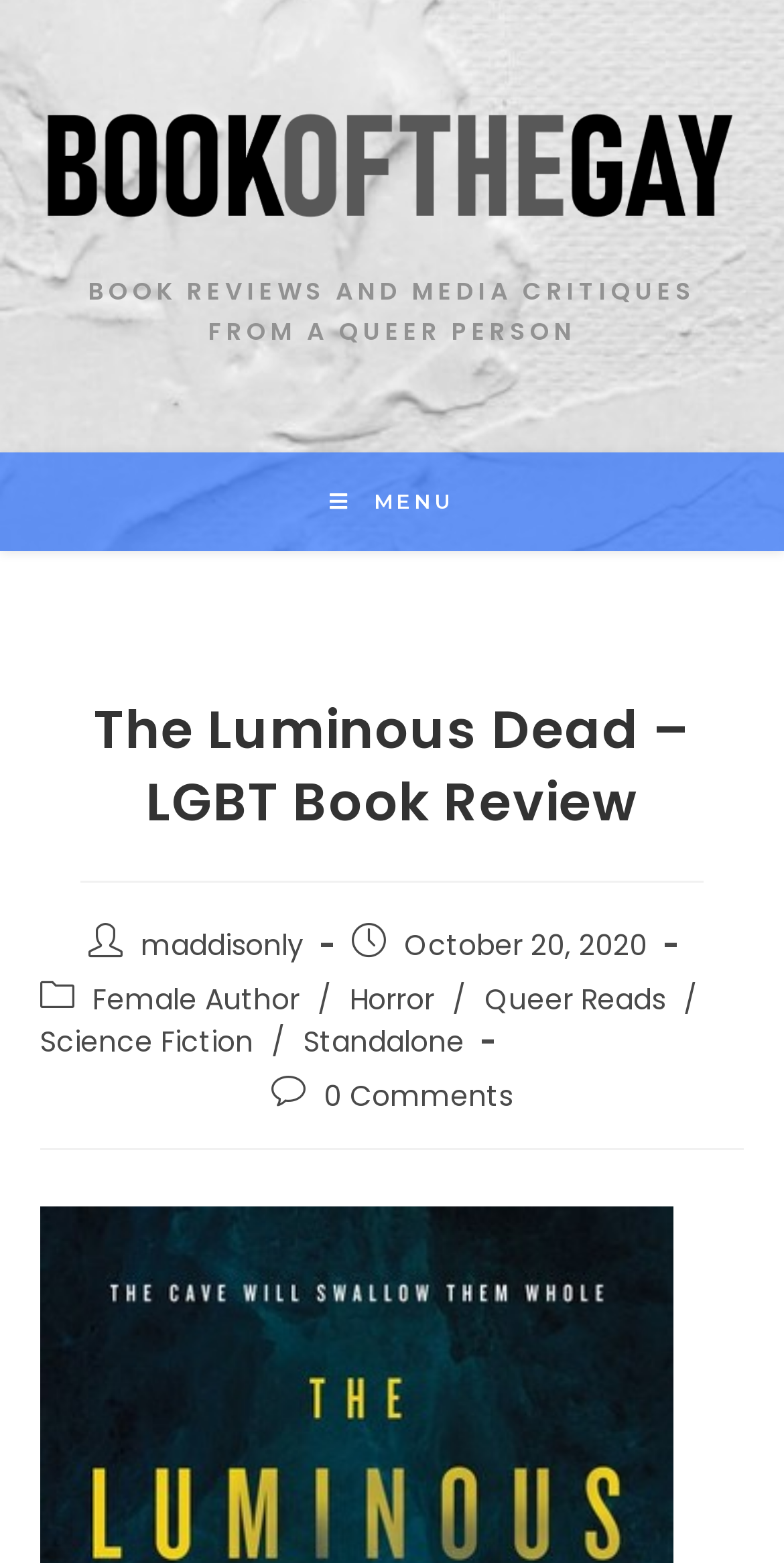Locate the bounding box coordinates of the segment that needs to be clicked to meet this instruction: "view Mobile Menu".

[0.421, 0.289, 0.579, 0.352]